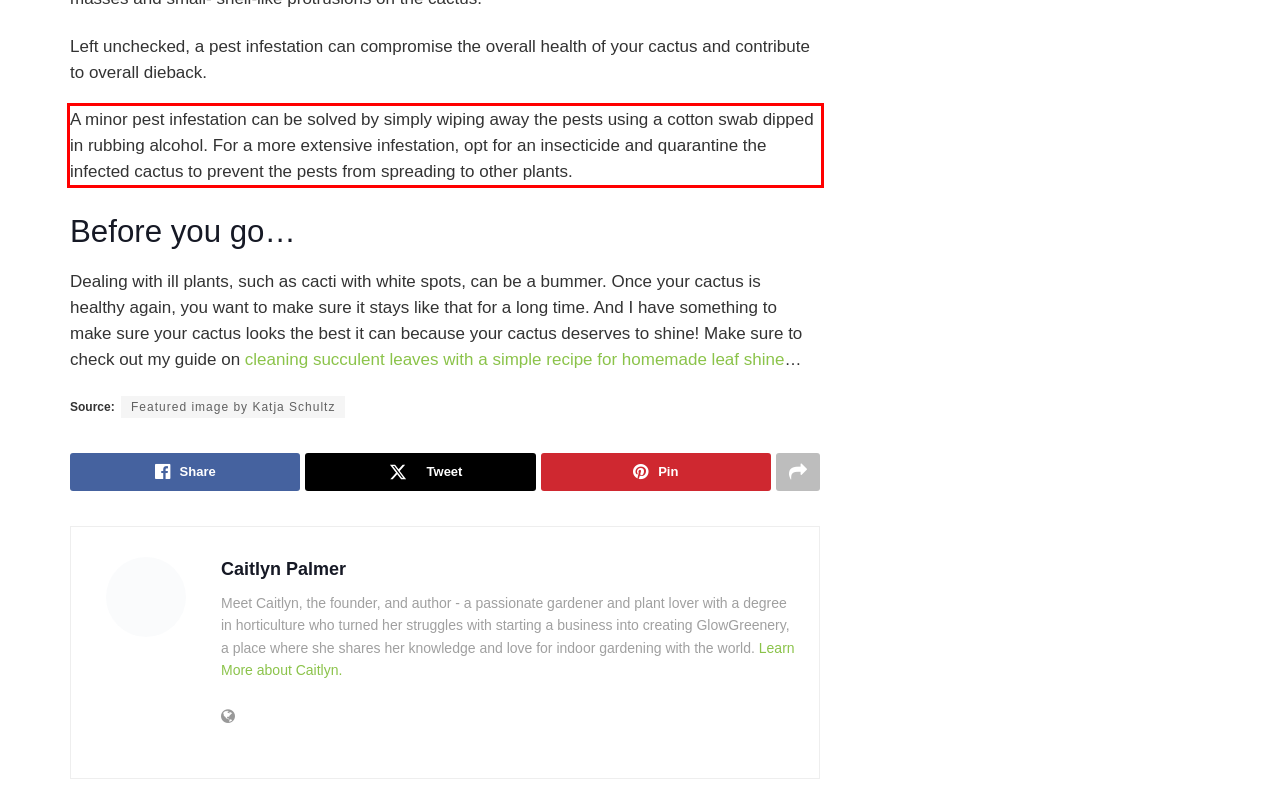Please use OCR to extract the text content from the red bounding box in the provided webpage screenshot.

A minor pest infestation can be solved by simply wiping away the pests using a cotton swab dipped in rubbing alcohol. For a more extensive infestation, opt for an insecticide and quarantine the infected cactus to prevent the pests from spreading to other plants.